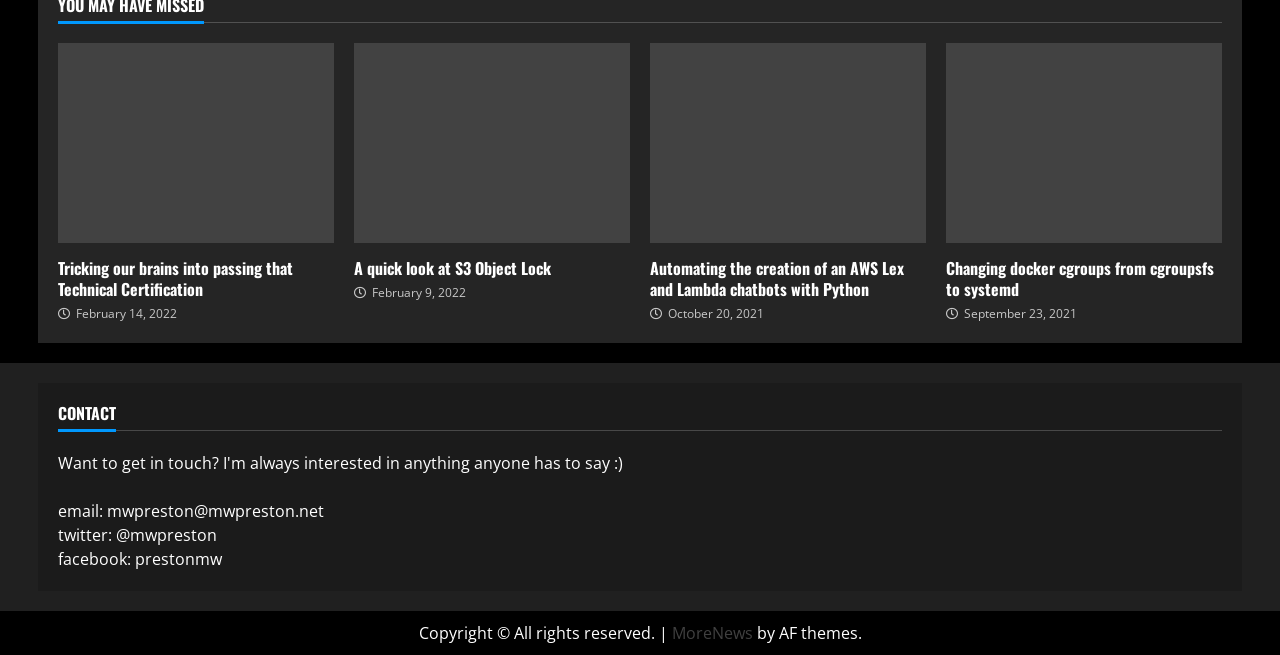Answer the following inquiry with a single word or phrase:
What is the date of the third article?

October 20, 2021